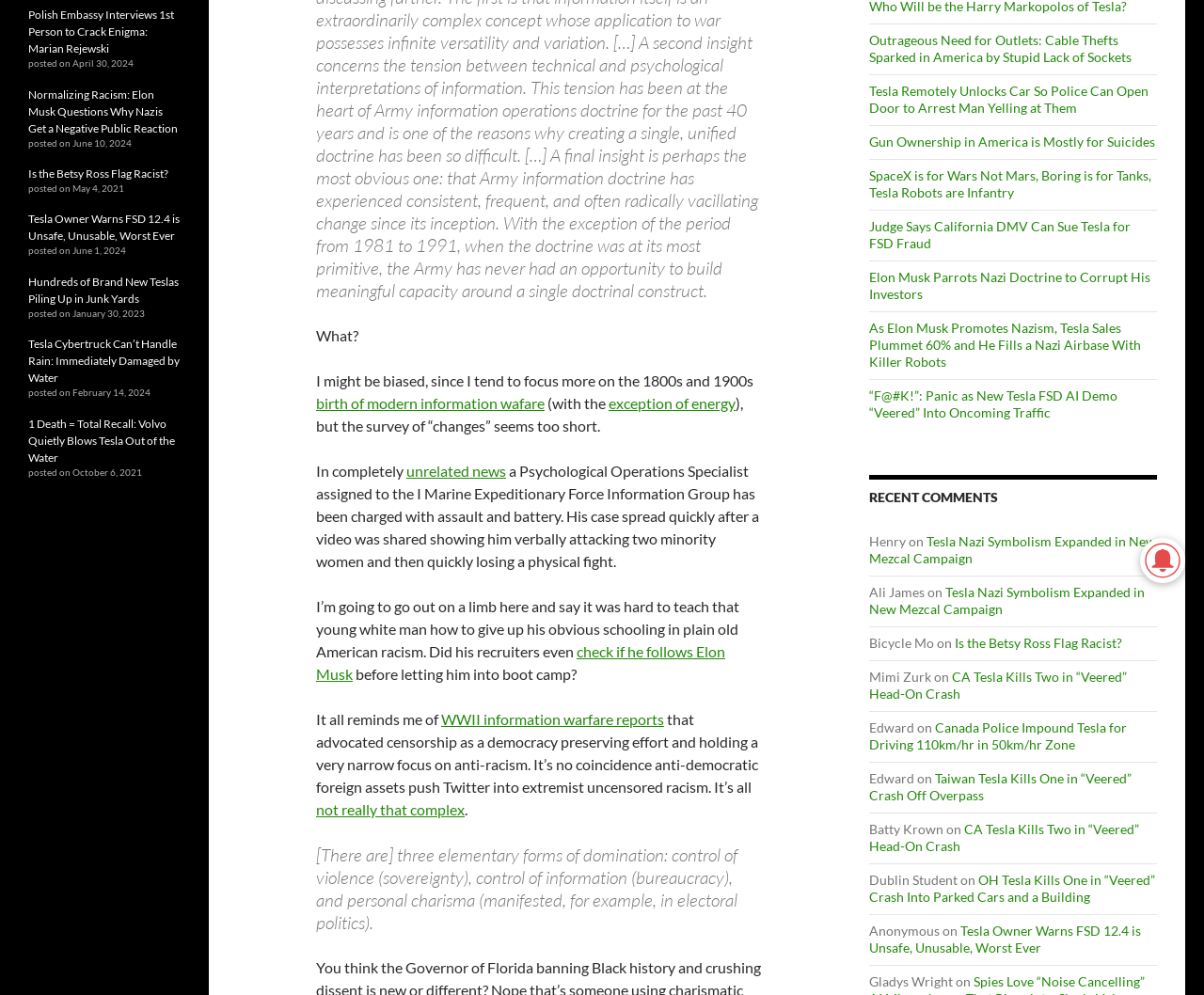Using the description: "26 award-winning experts", identify the bounding box of the corresponding UI element in the screenshot.

None